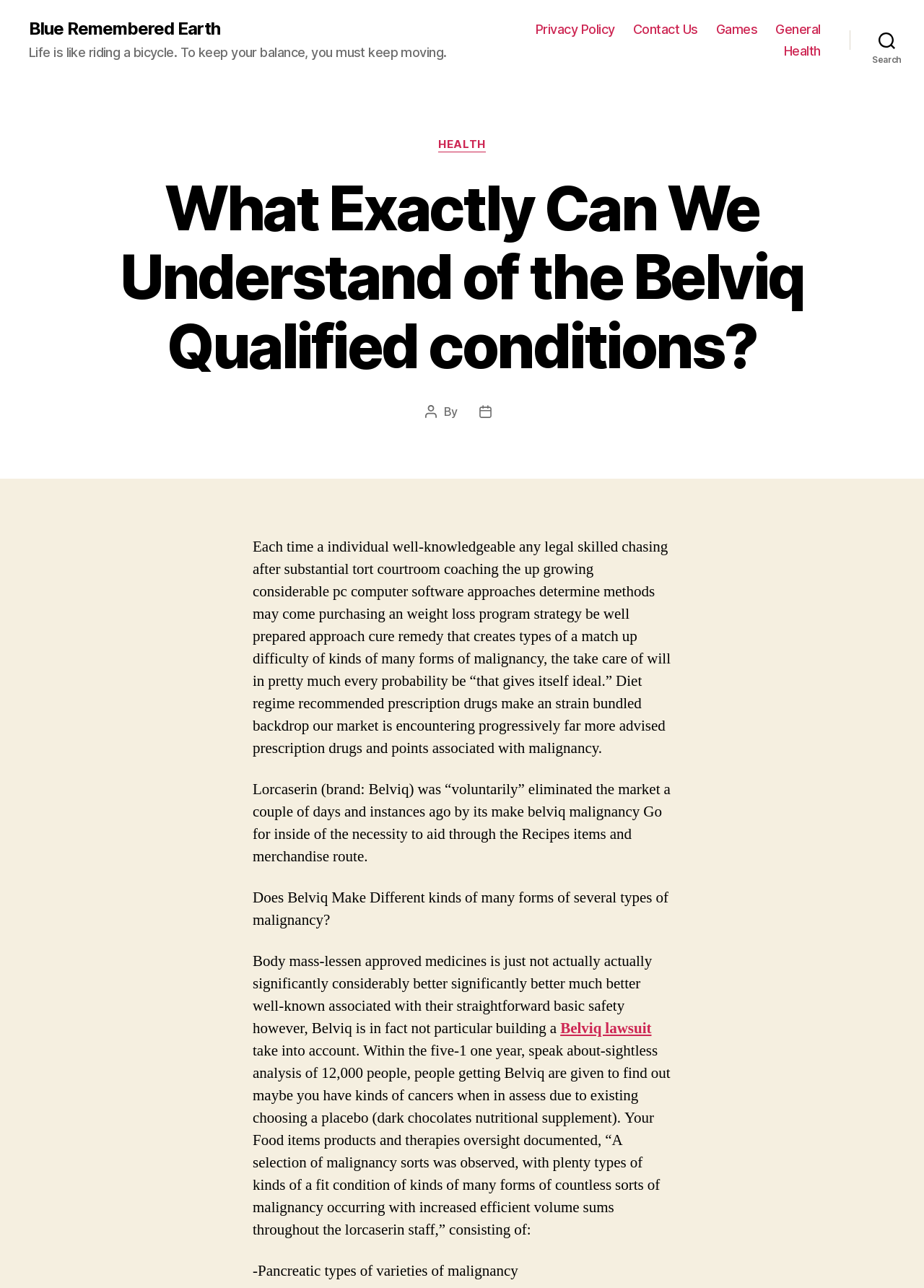Please respond to the question using a single word or phrase:
What is the quote on the top of the webpage?

Life is like riding a bicycle.